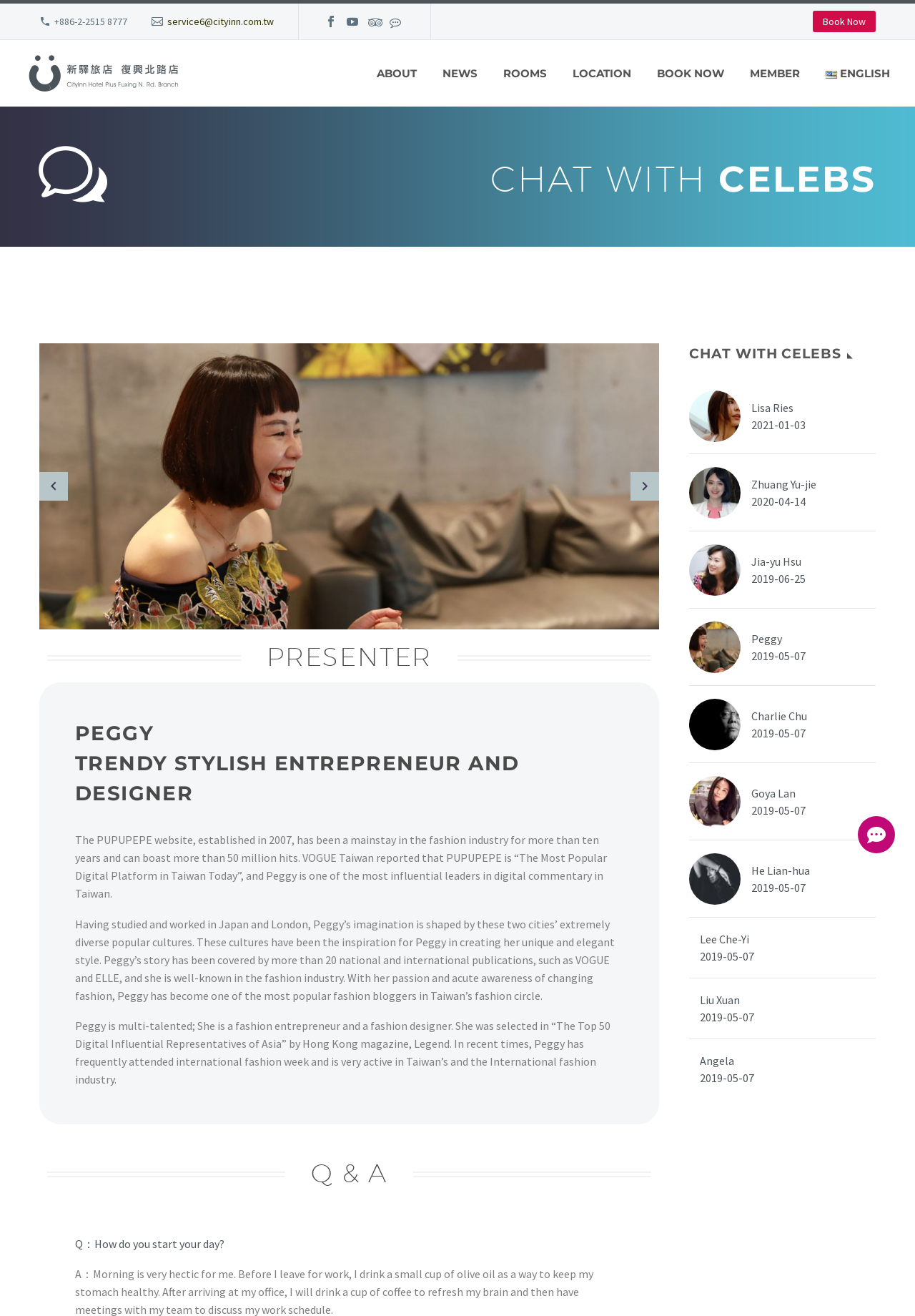How many years has PUPUPEPE been in the fashion industry?
Give a one-word or short phrase answer based on the image.

More than ten years